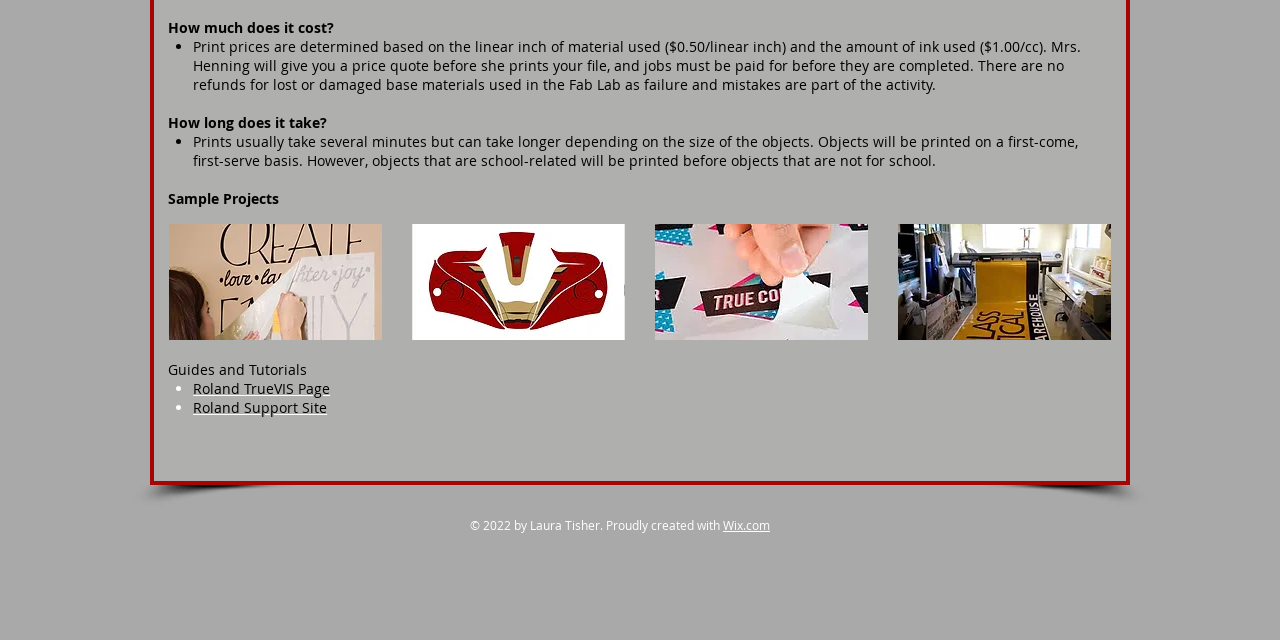Find the bounding box coordinates for the element described here: "Roland Support Site".

[0.151, 0.622, 0.256, 0.652]